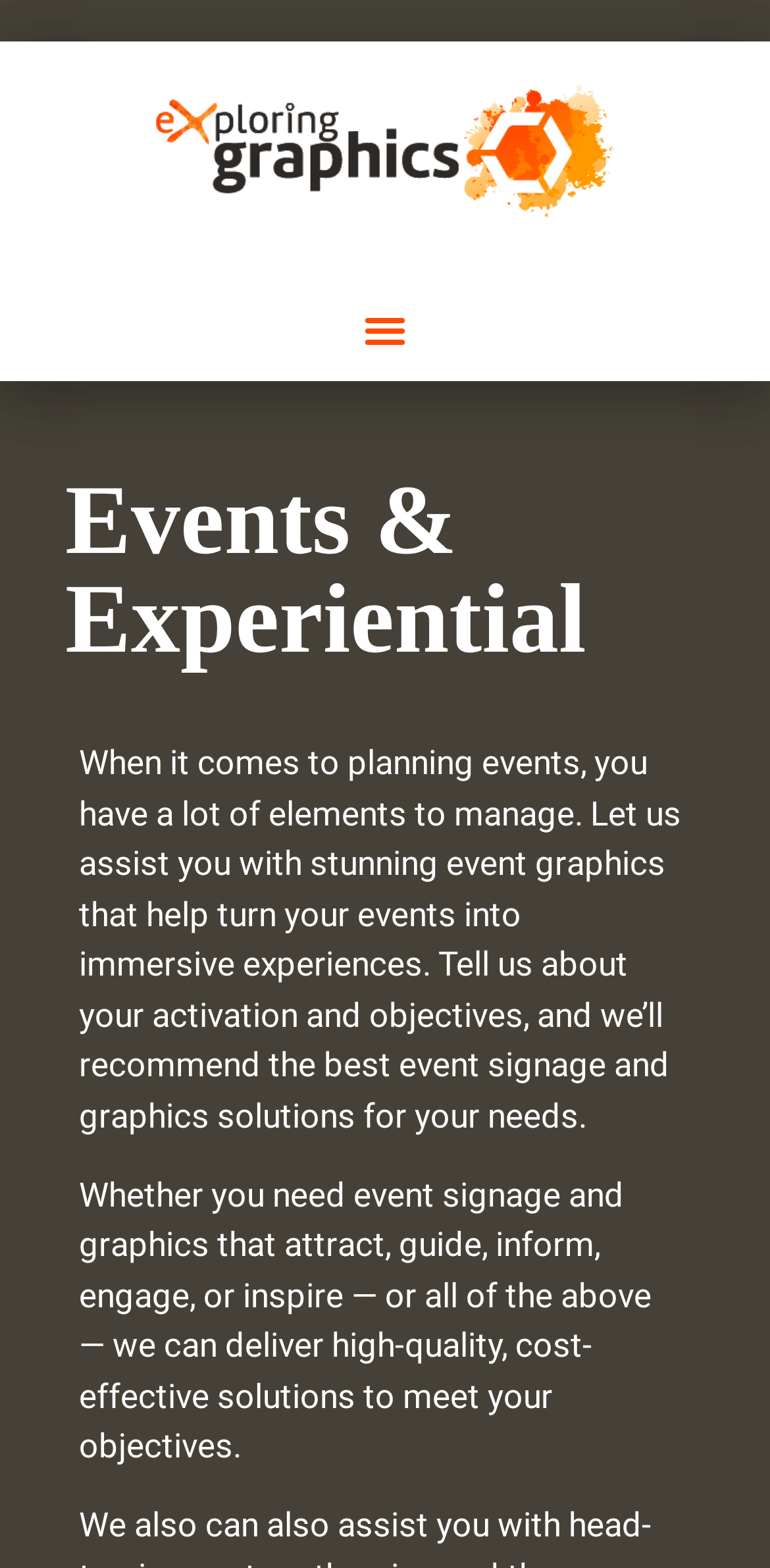Provide the bounding box for the UI element matching this description: "Menu".

[0.458, 0.189, 0.542, 0.231]